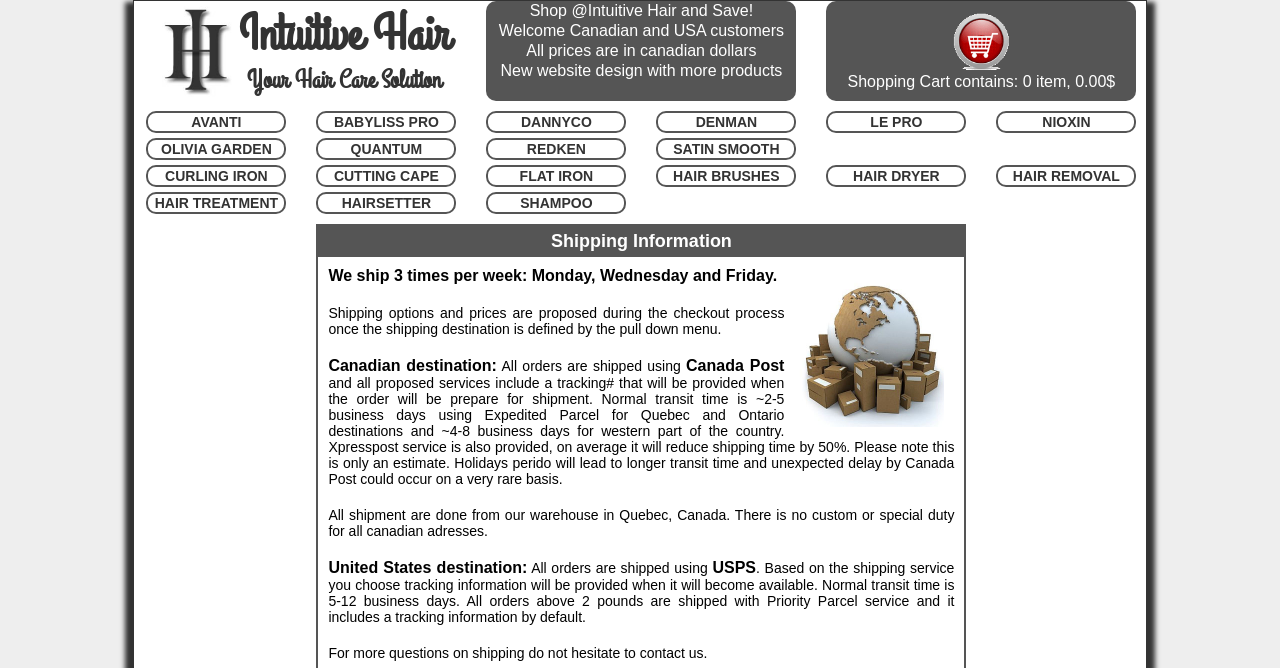Identify the bounding box coordinates of the region that needs to be clicked to carry out this instruction: "View the Shopping Cart". Provide these coordinates as four float numbers ranging from 0 to 1, i.e., [left, top, right, bottom].

[0.662, 0.11, 0.871, 0.135]